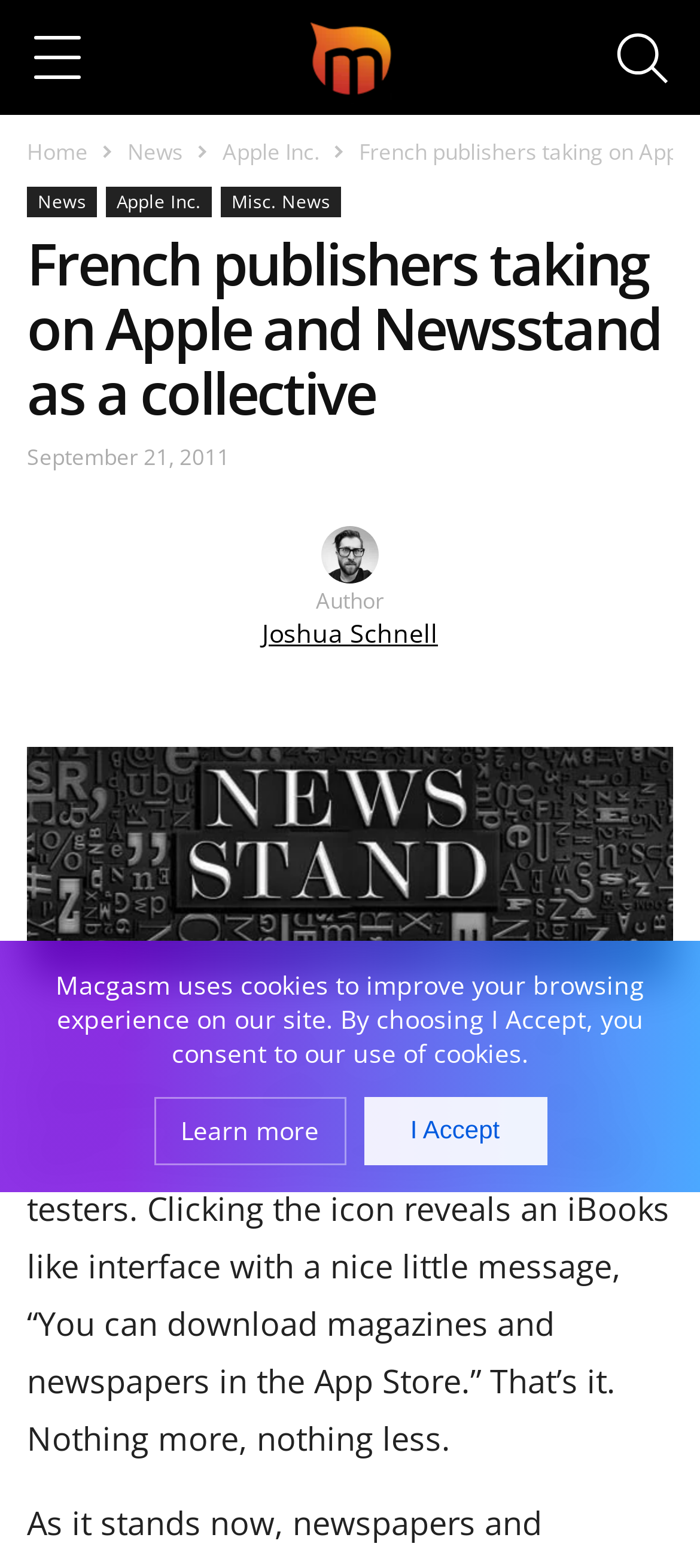Identify the bounding box coordinates of the region I need to click to complete this instruction: "Read news about Apple Inc.".

[0.318, 0.087, 0.456, 0.106]